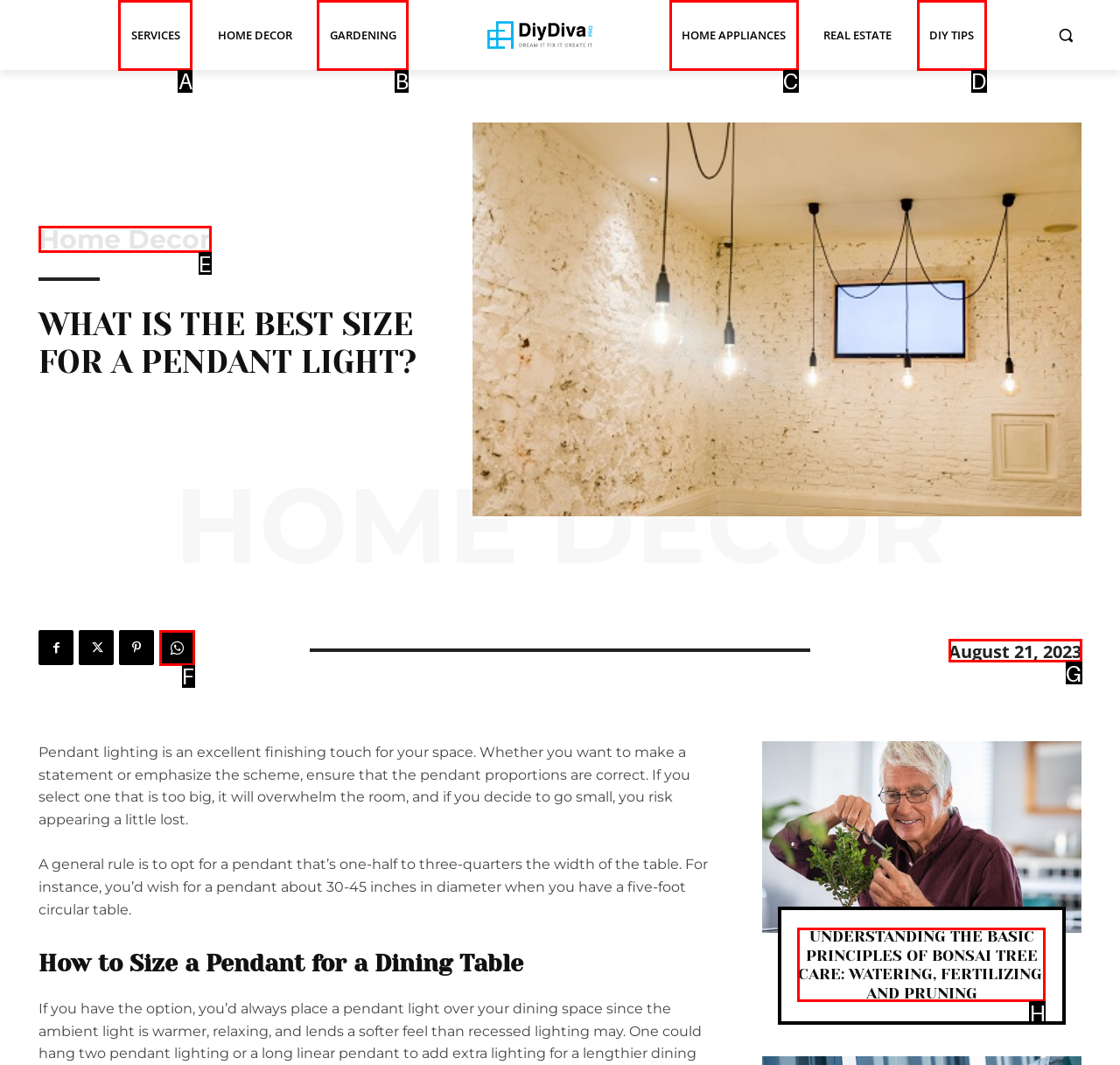Tell me which option I should click to complete the following task: Check the date of the article
Answer with the option's letter from the given choices directly.

G